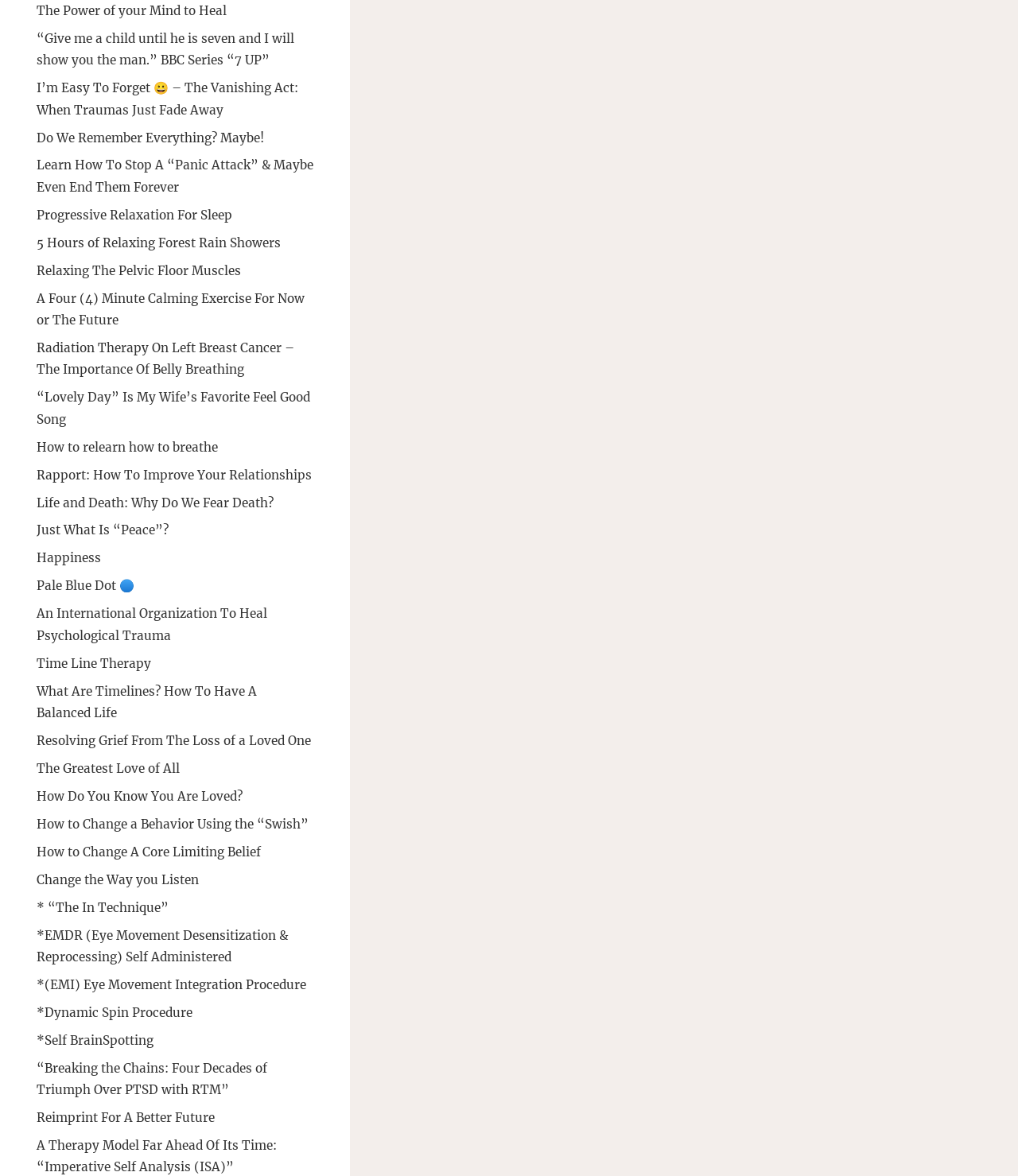Respond to the question below with a single word or phrase:
How many links are there on this webpage?

39